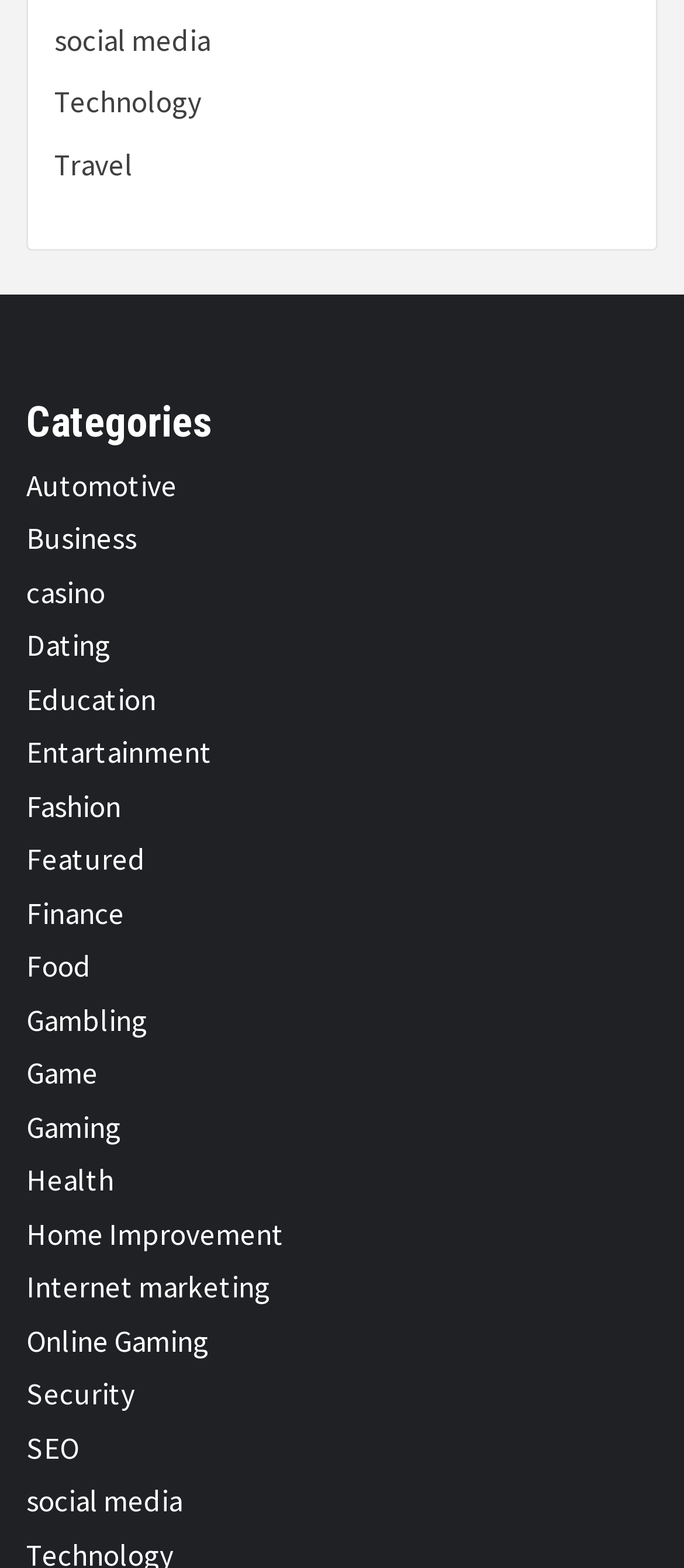Determine the coordinates of the bounding box that should be clicked to complete the instruction: "Click on Technology". The coordinates should be represented by four float numbers between 0 and 1: [left, top, right, bottom].

[0.079, 0.053, 0.295, 0.077]